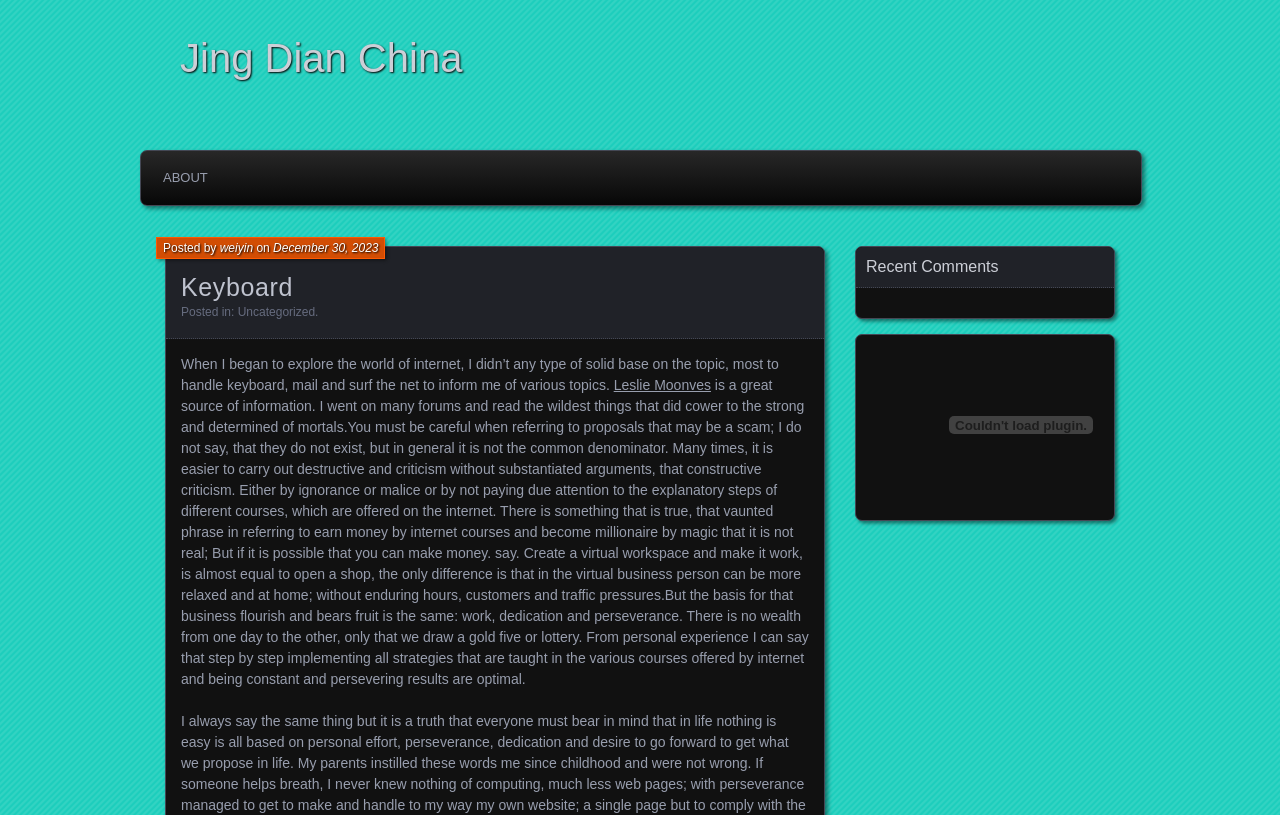Reply to the question with a brief word or phrase: What is the topic of the post?

Making money online